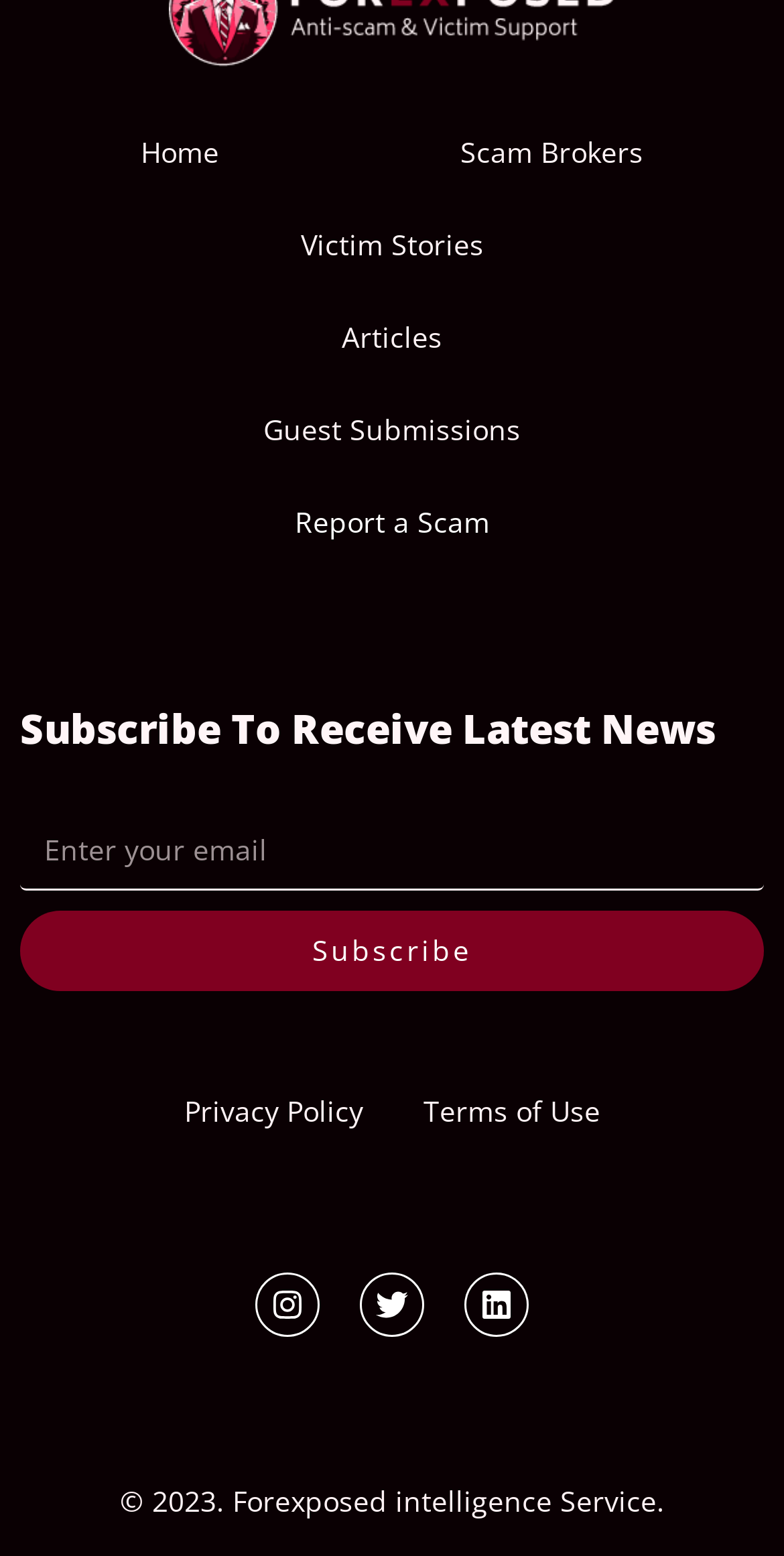Identify the bounding box coordinates of the clickable section necessary to follow the following instruction: "Enter email to subscribe". The coordinates should be presented as four float numbers from 0 to 1, i.e., [left, top, right, bottom].

[0.026, 0.52, 0.974, 0.572]